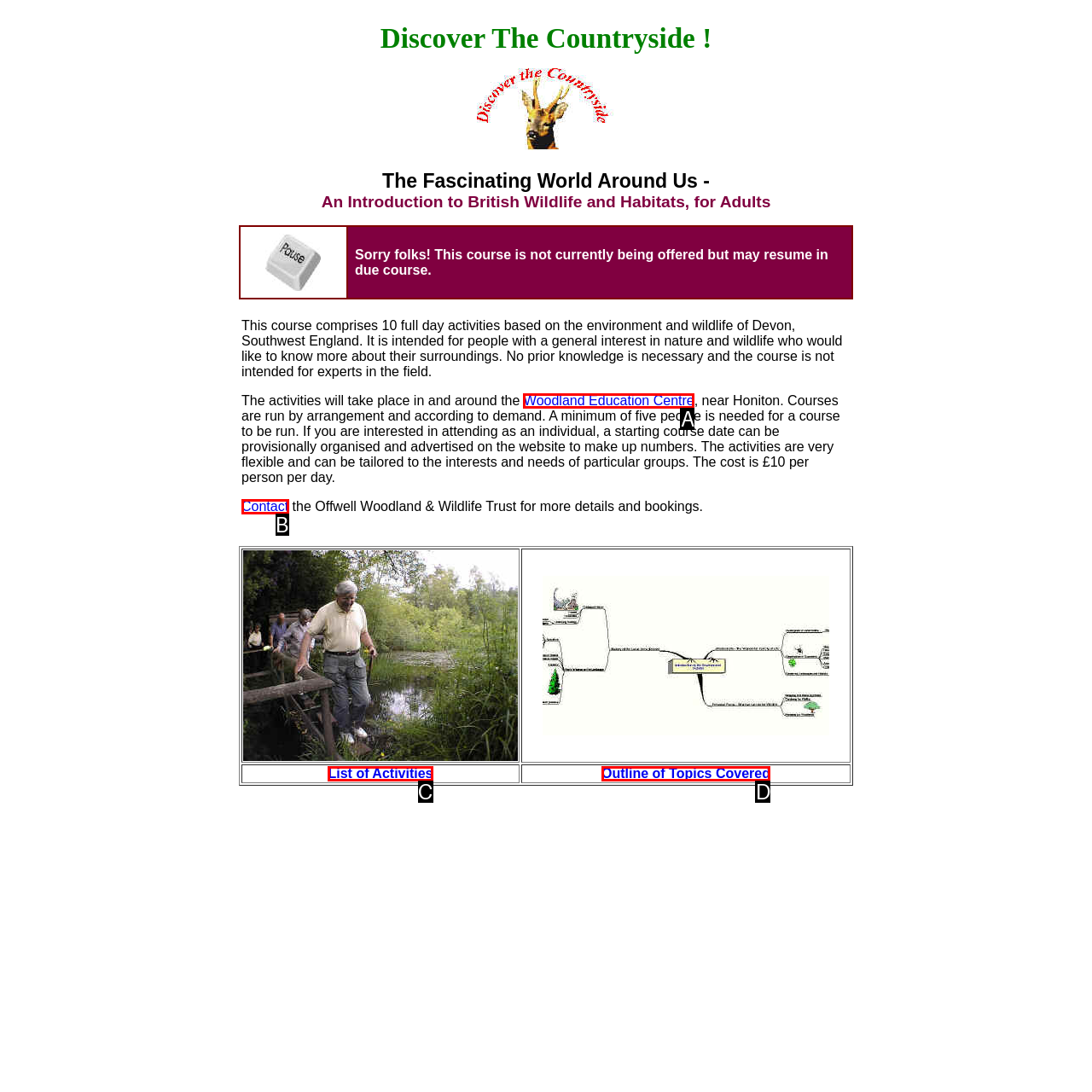Using the description: Outline of Topics Covered
Identify the letter of the corresponding UI element from the choices available.

D